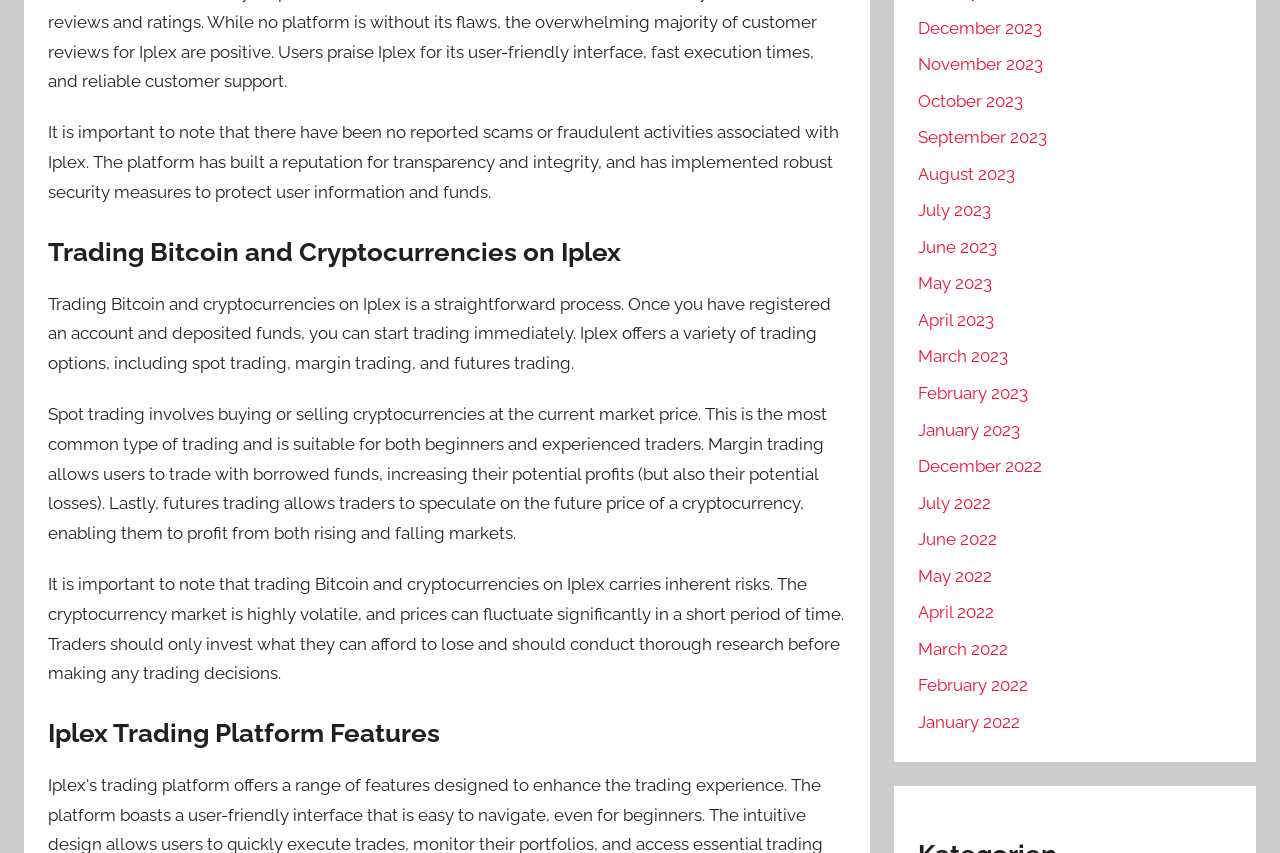Please look at the image and answer the question with a detailed explanation: How many types of trading options are offered by Iplex?

The webpage mentions that Iplex offers a variety of trading options, including spot trading, margin trading, and futures trading. Therefore, there are three types of trading options offered by Iplex.